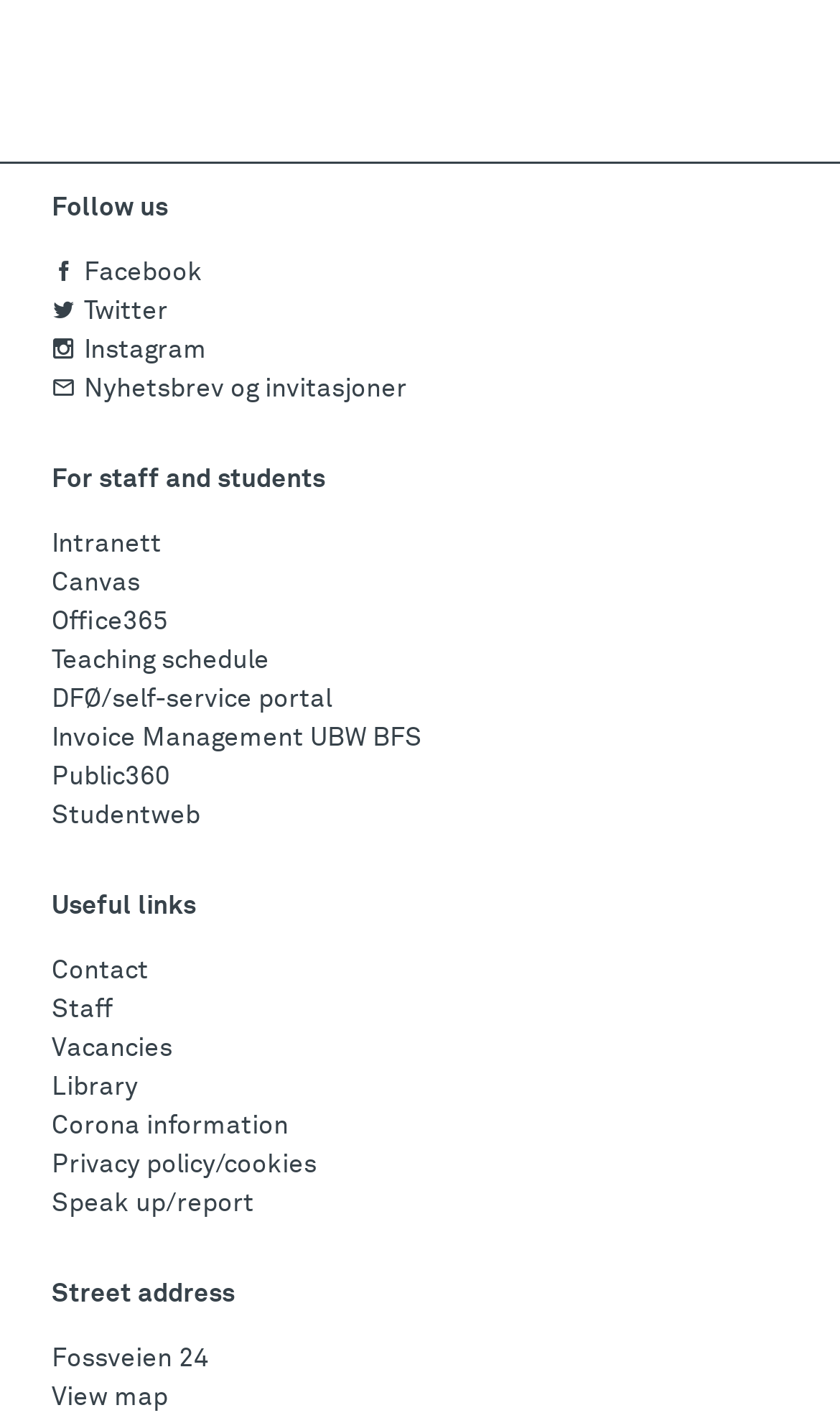What is the 'Canvas' link related to?
Please provide a single word or phrase as your answer based on the image.

Teaching schedule